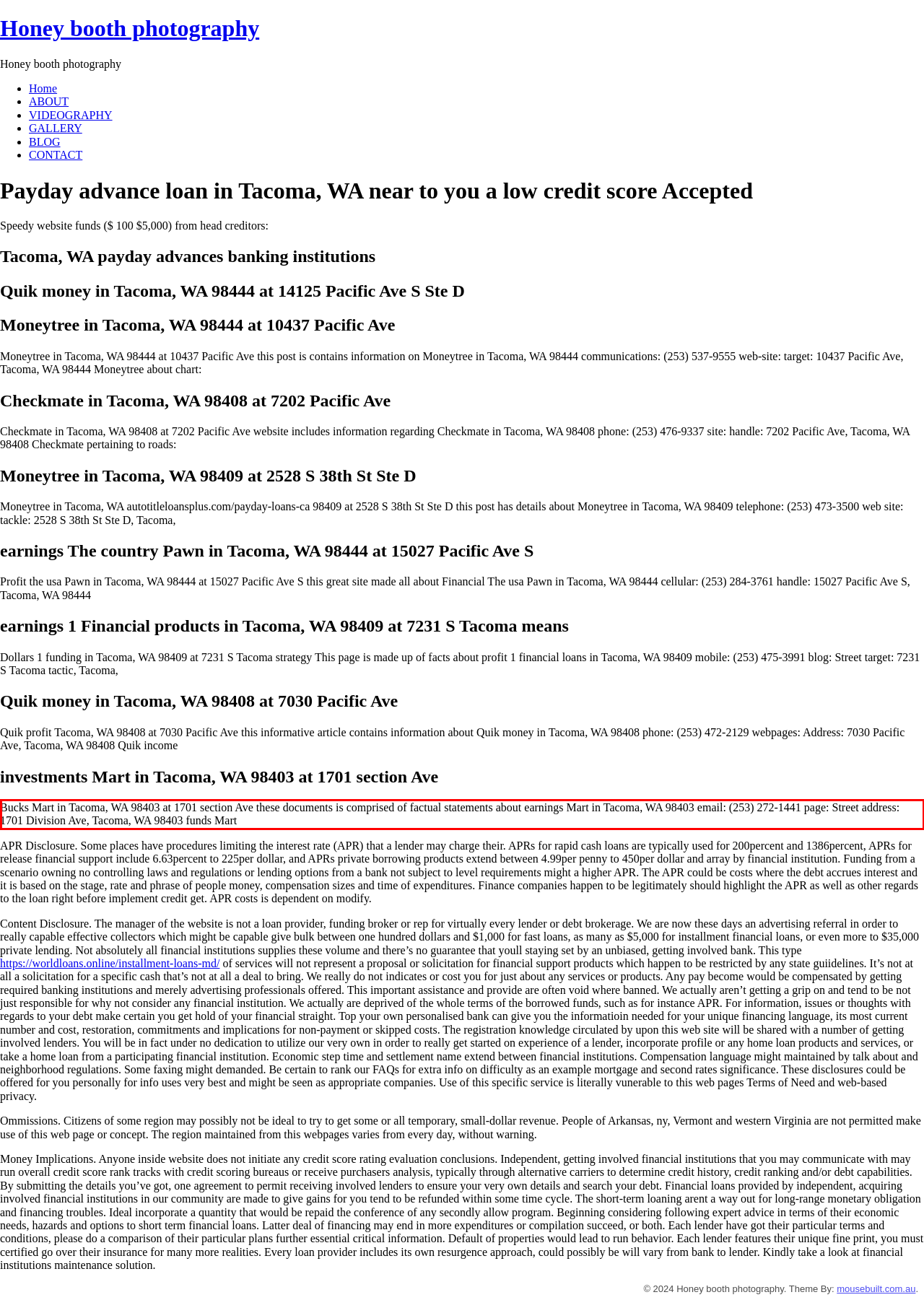You have a screenshot with a red rectangle around a UI element. Recognize and extract the text within this red bounding box using OCR.

Bucks Mart in Tacoma, WA 98403 at 1701 section Ave these documents is comprised of factual statements about earnings Mart in Tacoma, WA 98403 email: (253) 272-1441 page: Street address: 1701 Division Ave, Tacoma, WA 98403 funds Mart